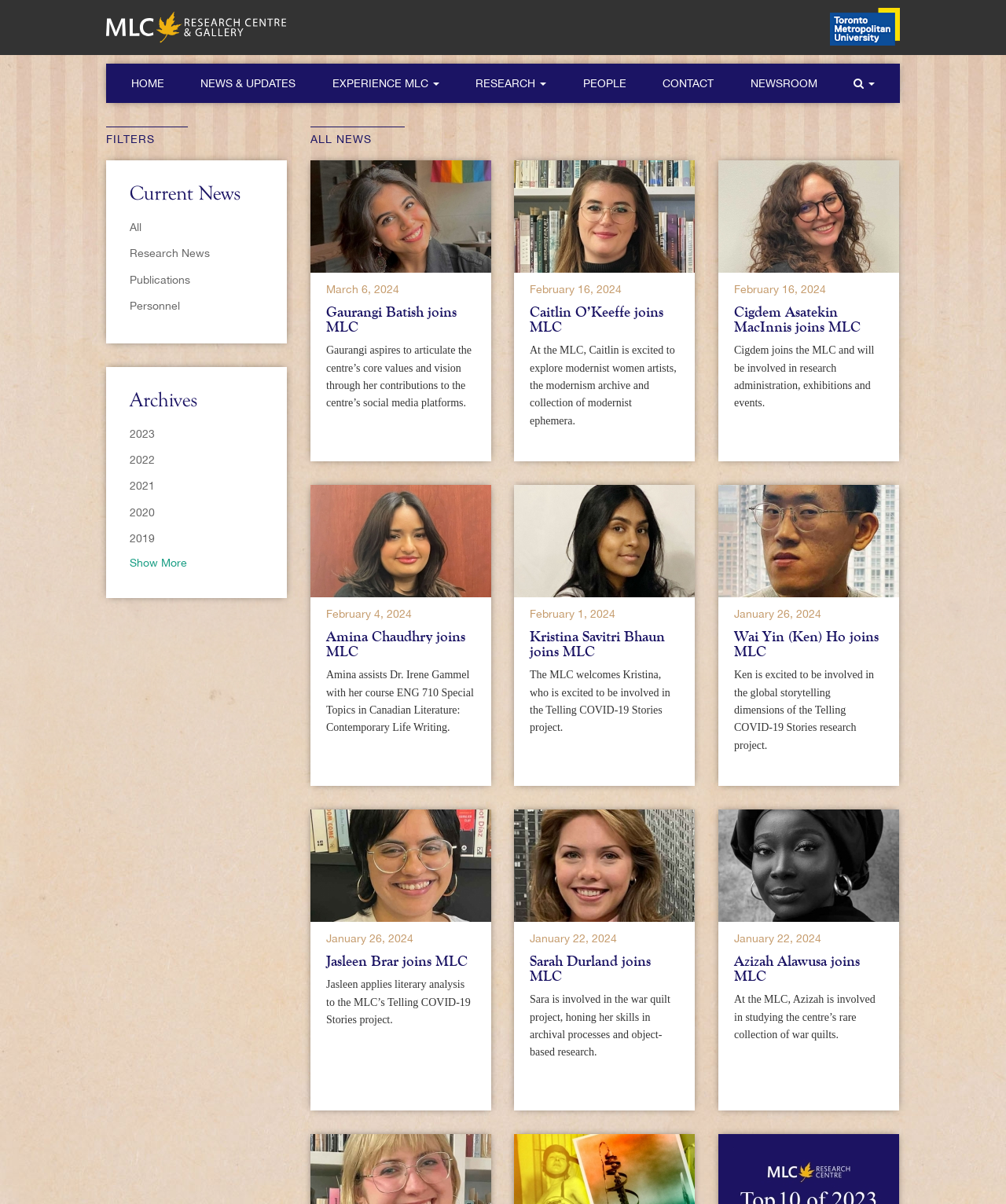Point out the bounding box coordinates of the section to click in order to follow this instruction: "Click on the HOME link".

[0.118, 0.053, 0.175, 0.086]